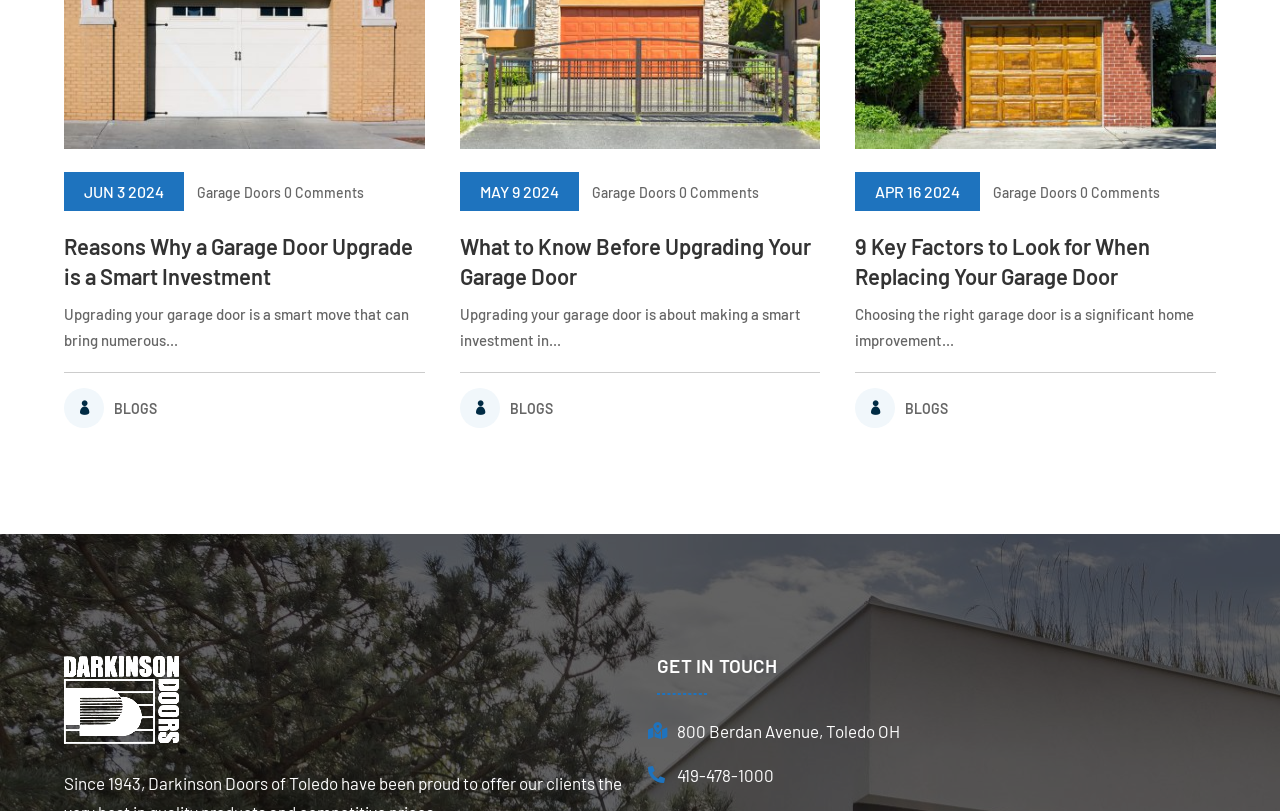Can you find the bounding box coordinates of the area I should click to execute the following instruction: "Get in touch with the company"?

[0.513, 0.808, 0.95, 0.844]